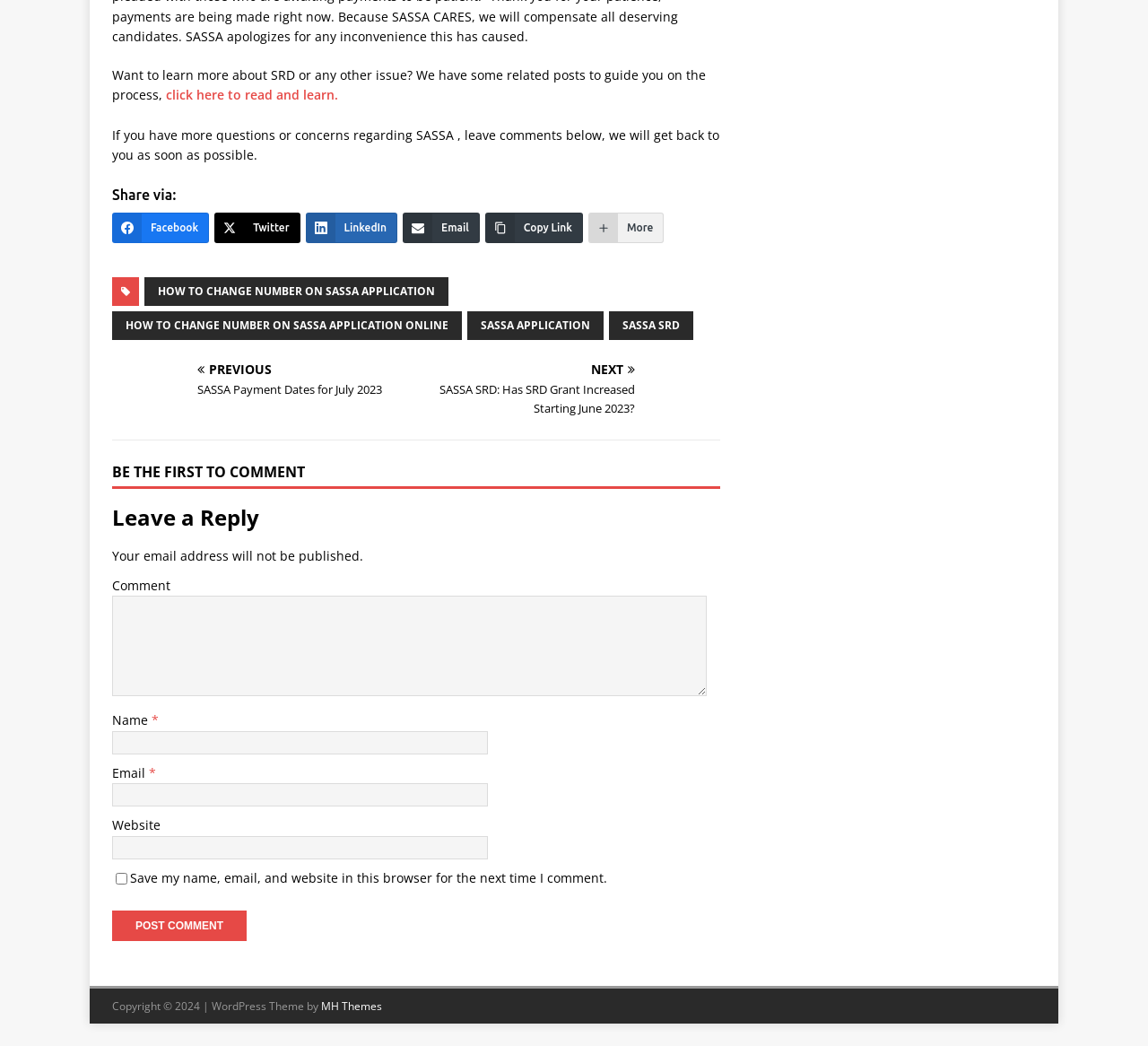Indicate the bounding box coordinates of the element that must be clicked to execute the instruction: "Post a comment". The coordinates should be given as four float numbers between 0 and 1, i.e., [left, top, right, bottom].

[0.098, 0.87, 0.215, 0.9]